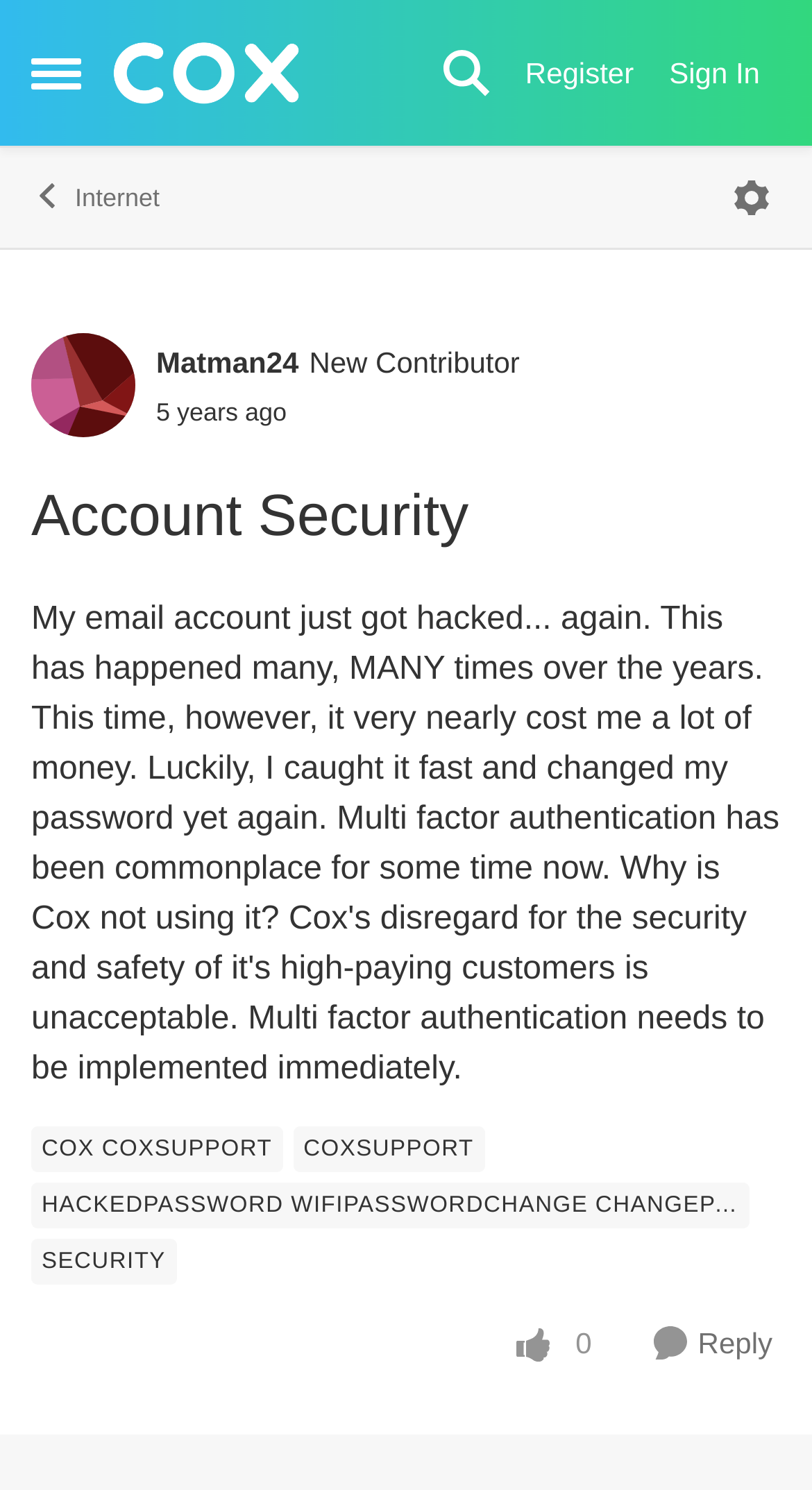Please determine the bounding box coordinates of the element's region to click for the following instruction: "Reply to the discussion".

[0.795, 0.884, 0.962, 0.921]